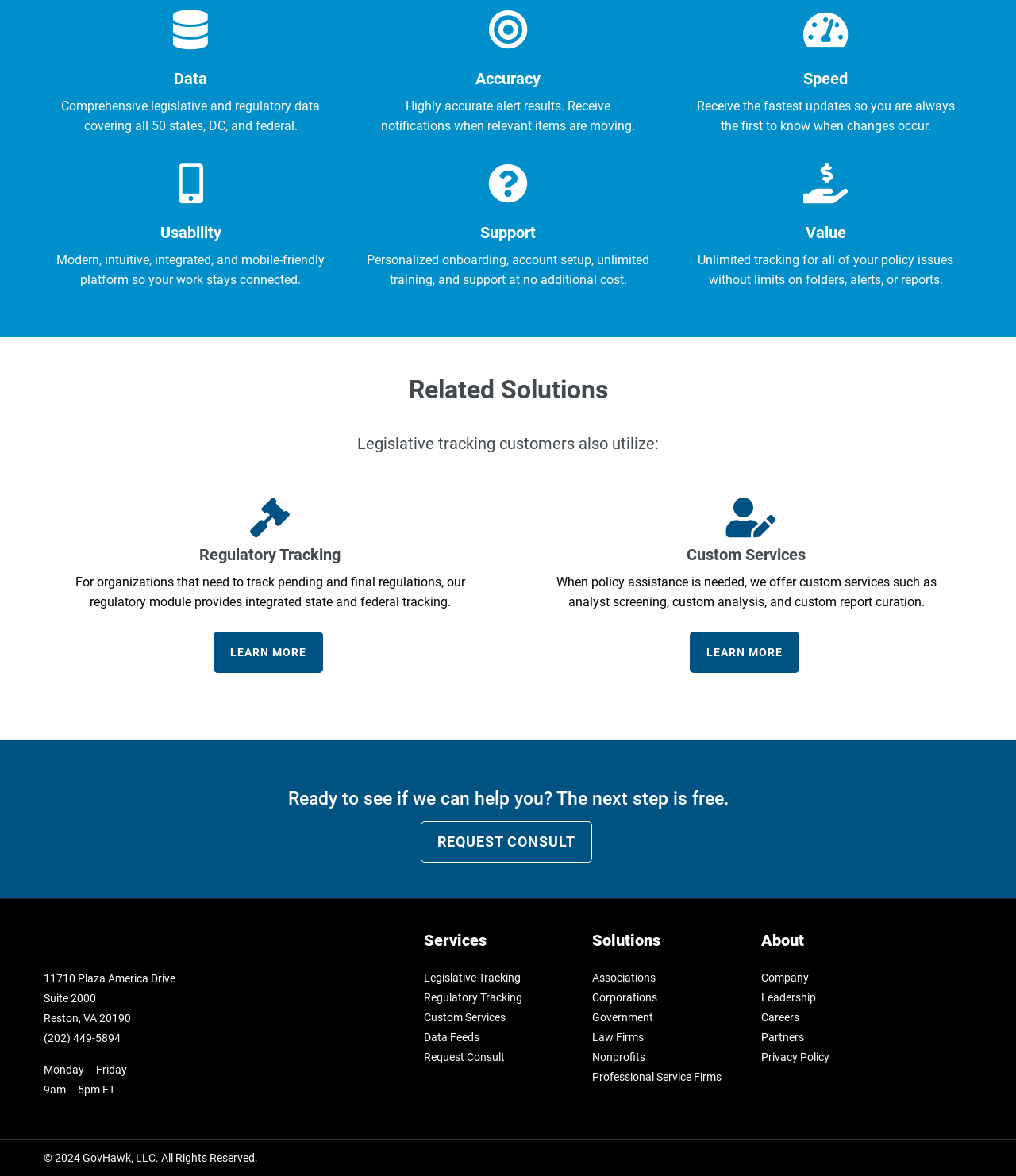Locate the bounding box coordinates of the clickable area to execute the instruction: "Request a consult". Provide the coordinates as four float numbers between 0 and 1, represented as [left, top, right, bottom].

[0.414, 0.698, 0.582, 0.733]